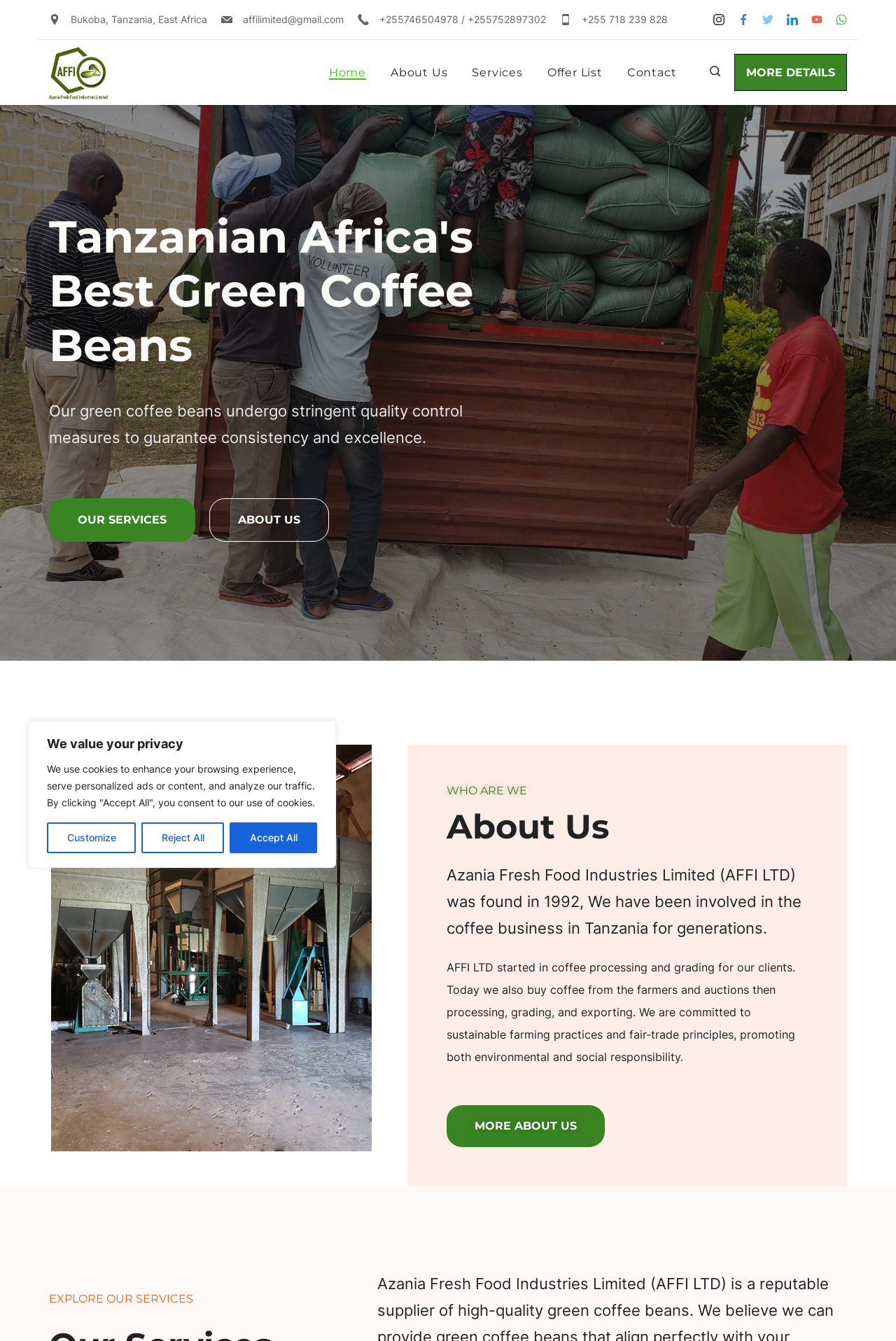Please give a concise answer to this question using a single word or phrase: 
What can be done on the webpage?

Explore services and learn about the company